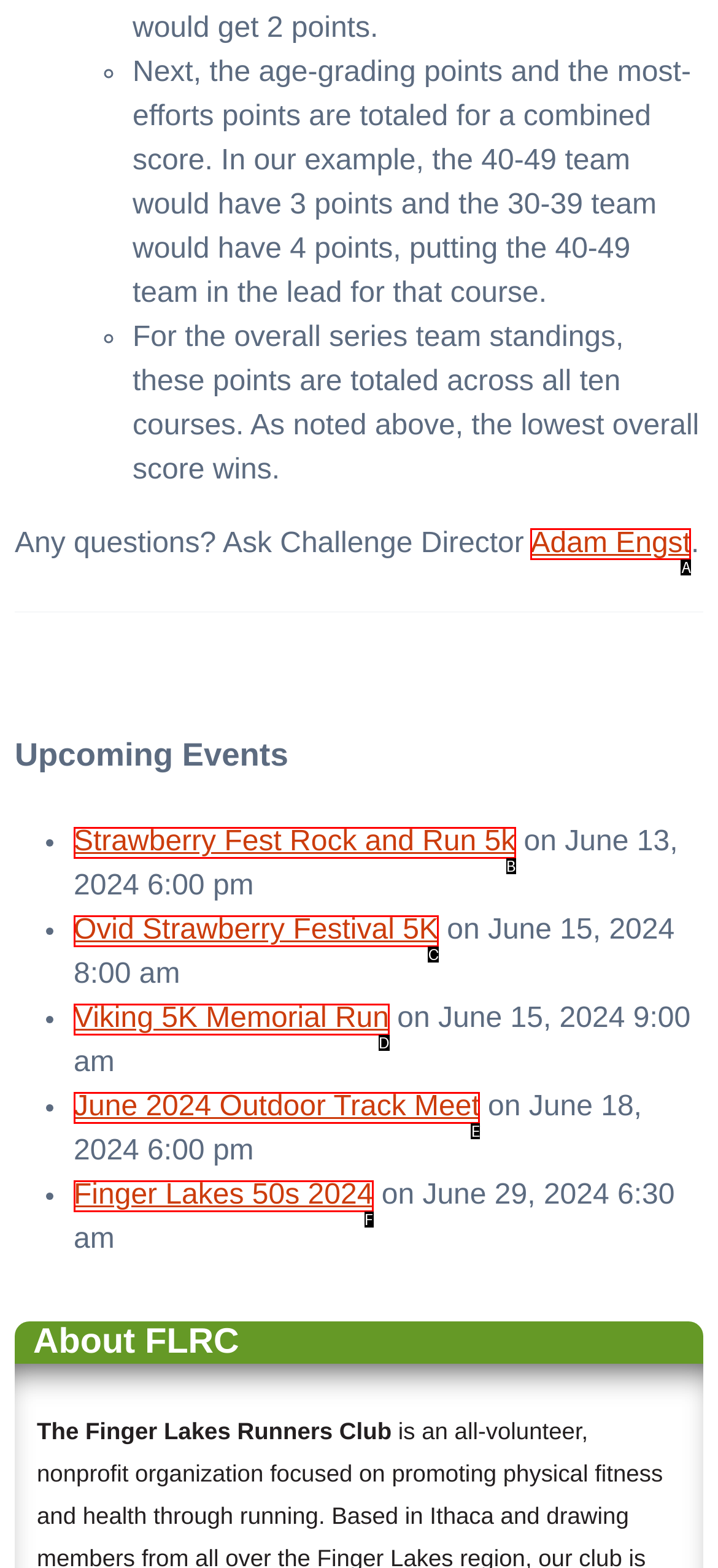Given the description: Adam Engst, determine the corresponding lettered UI element.
Answer with the letter of the selected option.

A